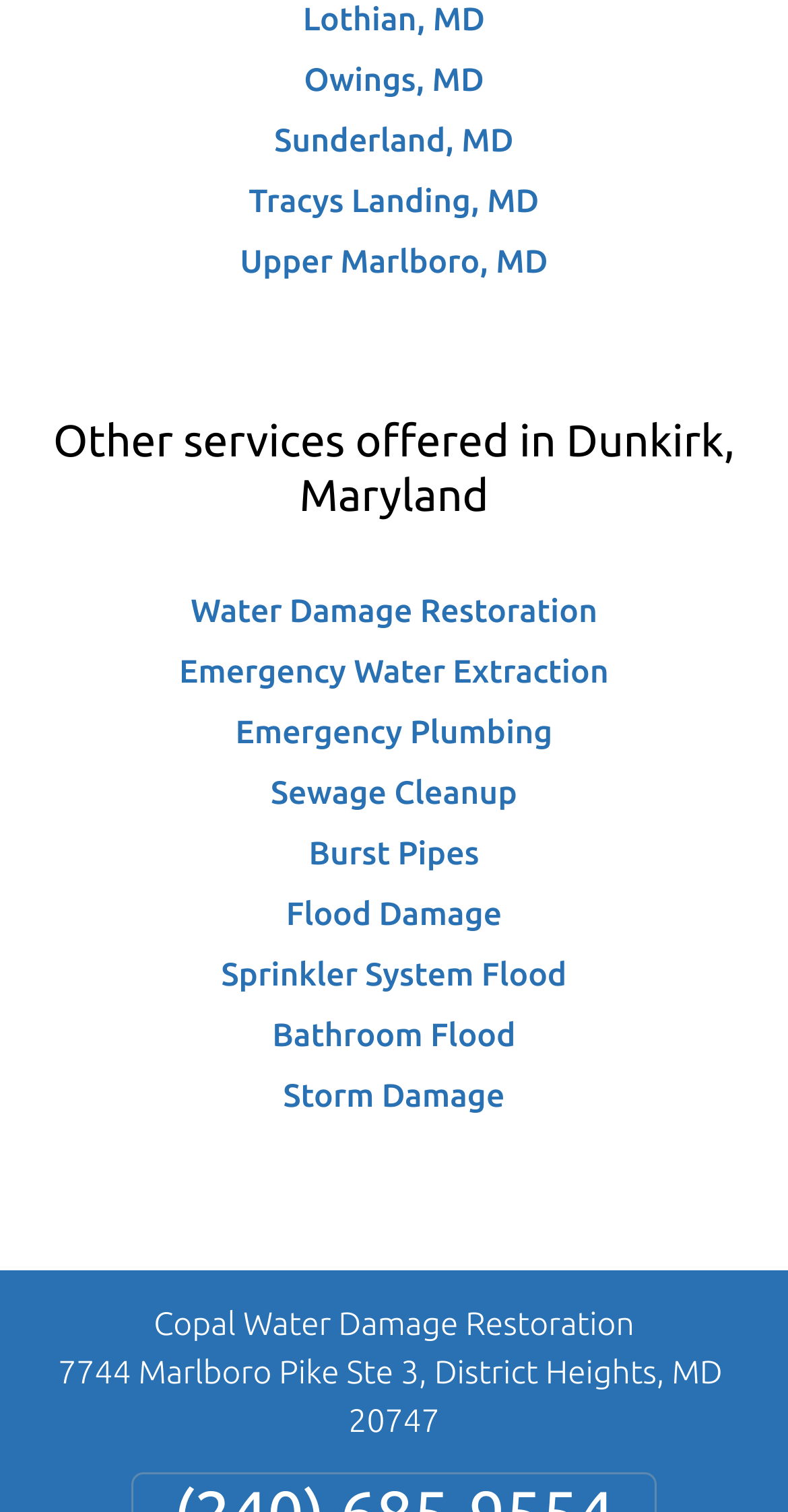Determine the bounding box coordinates for the region that must be clicked to execute the following instruction: "Get information about Flood Damage".

[0.363, 0.593, 0.637, 0.617]